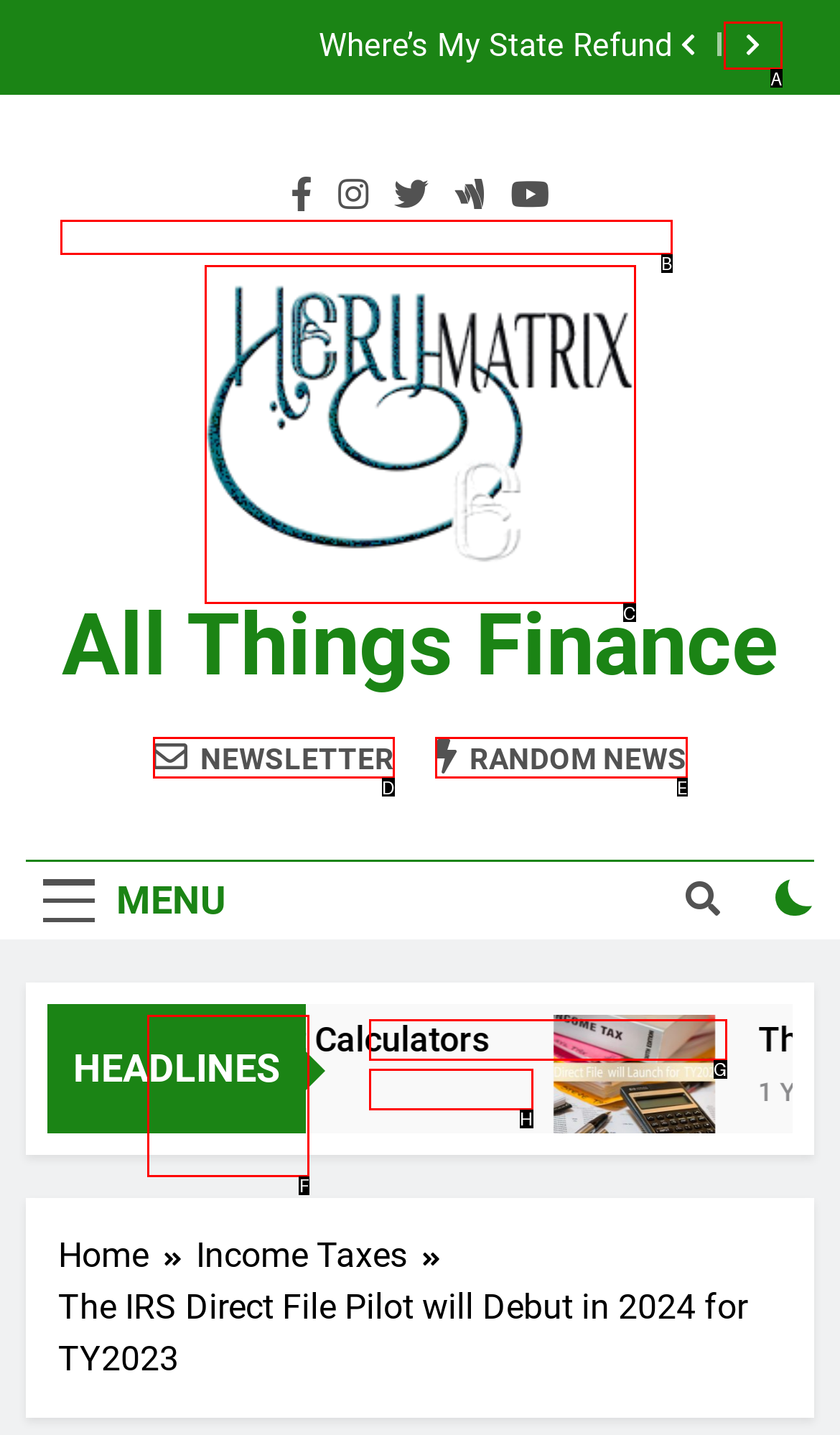Based on the element described as: parent_node: All Things Finance
Find and respond with the letter of the correct UI element.

C